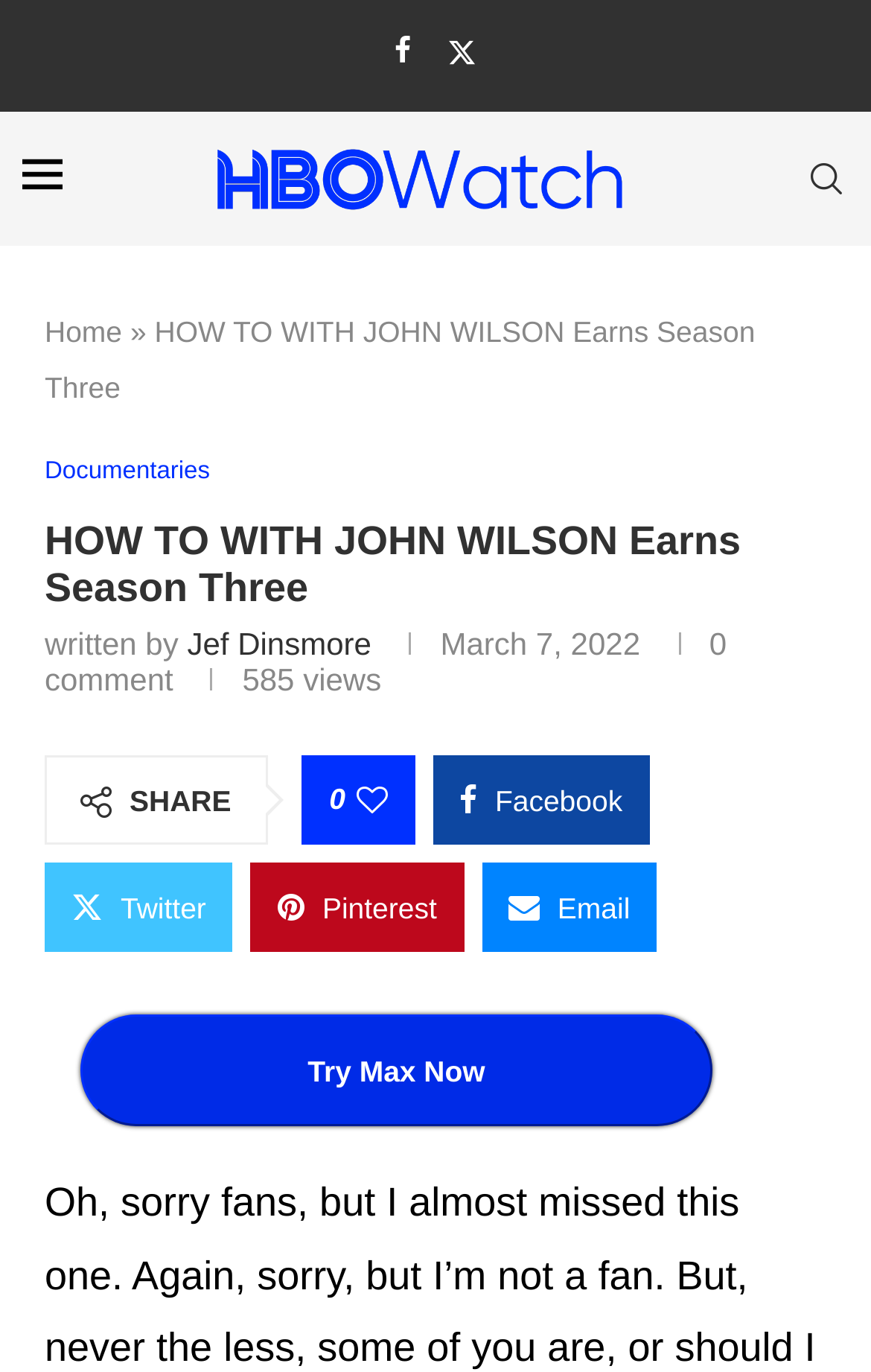What is the name of the TV show?
Could you answer the question with a detailed and thorough explanation?

I found the answer by looking at the text 'HOW TO WITH JOHN WILSON Earns Season Three' which is a heading on the webpage, indicating that it is the title of a TV show.